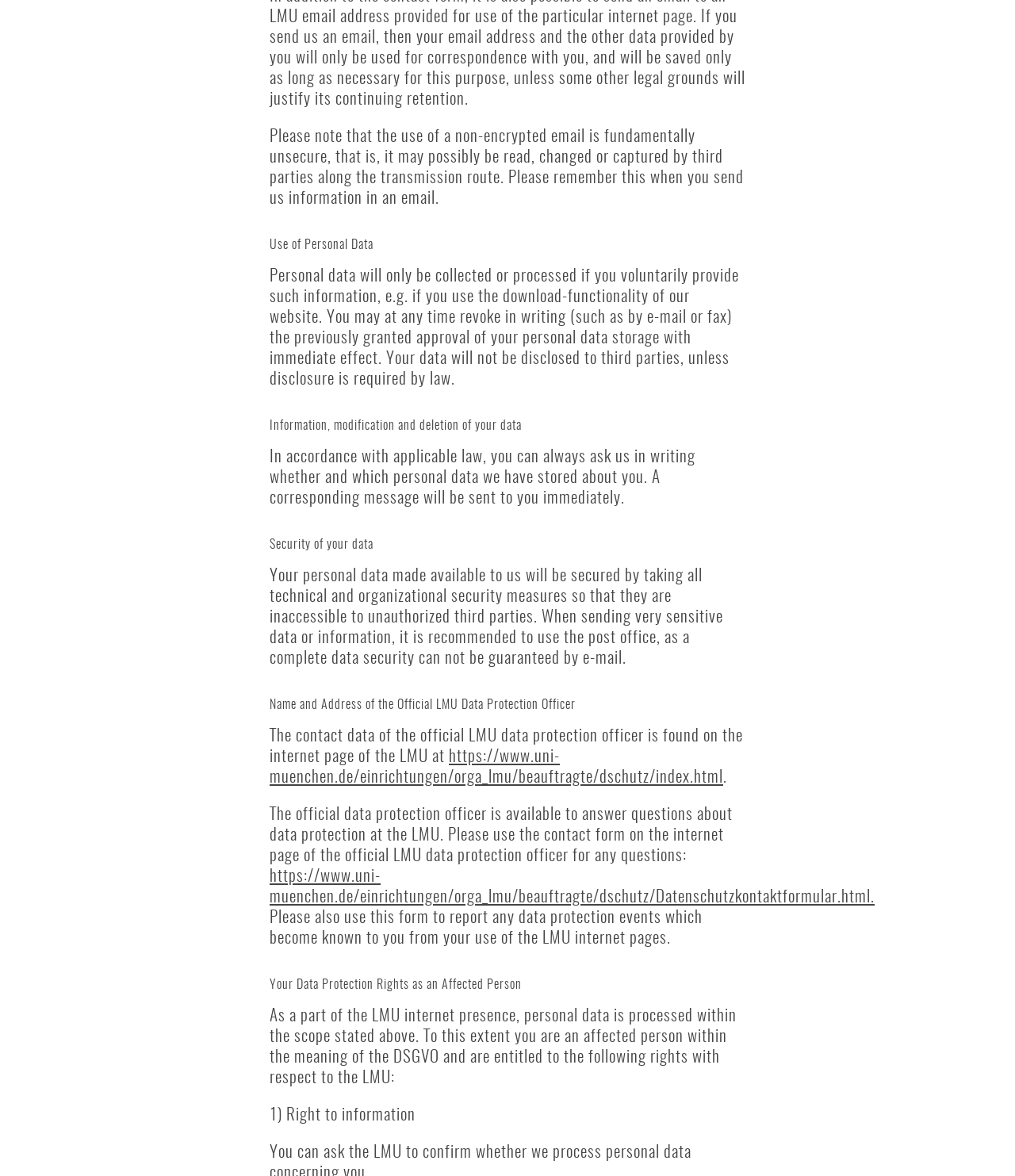What rights do I have as an affected person?
Using the image as a reference, give a one-word or short phrase answer.

Right to information